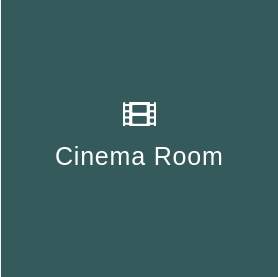Respond with a single word or short phrase to the following question: 
What type of equipment is featured in the Cinema Room?

State-of-the-art audiovisual equipment